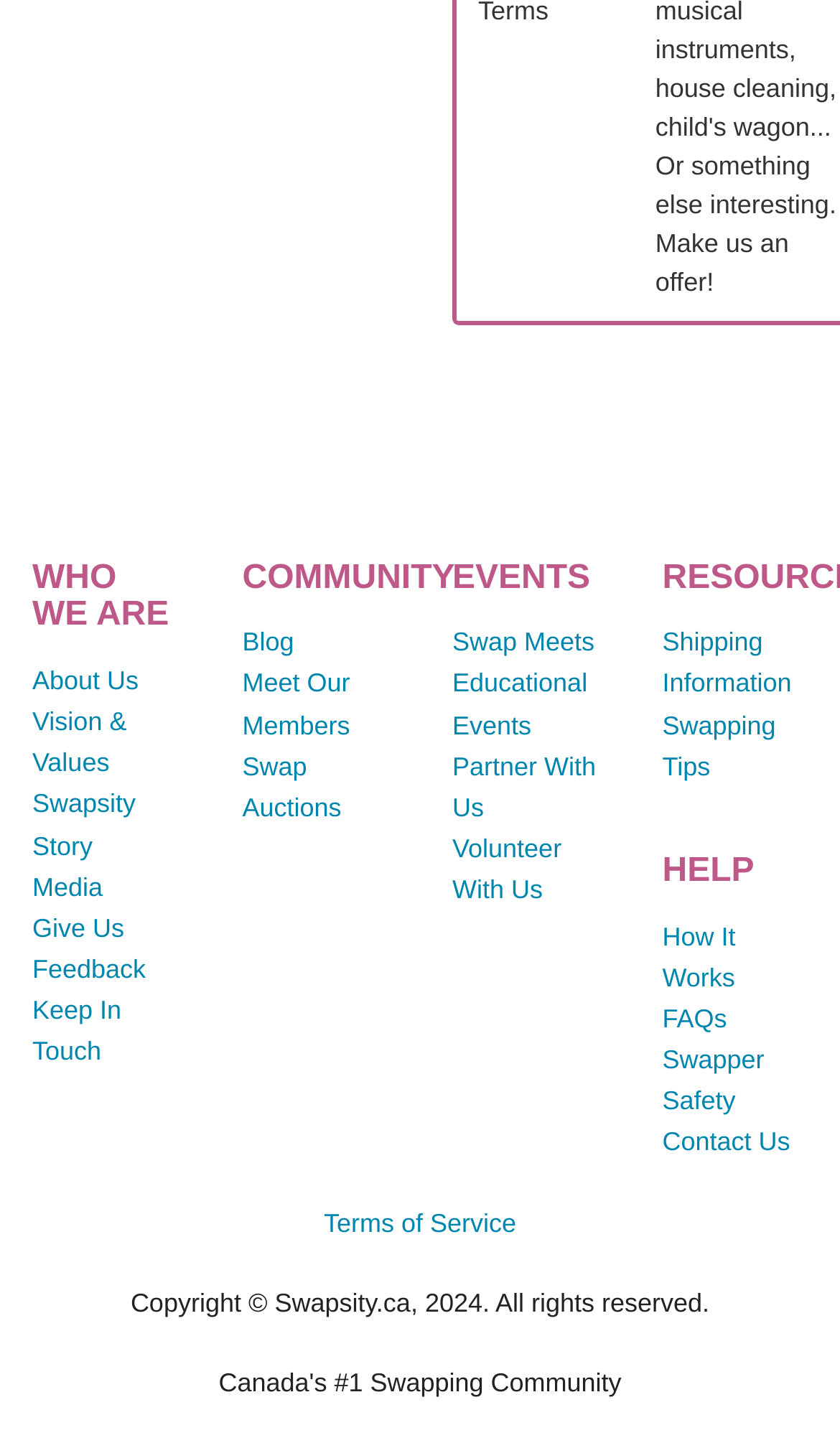Find and provide the bounding box coordinates for the UI element described with: "FAQs".

[0.788, 0.694, 0.865, 0.715]